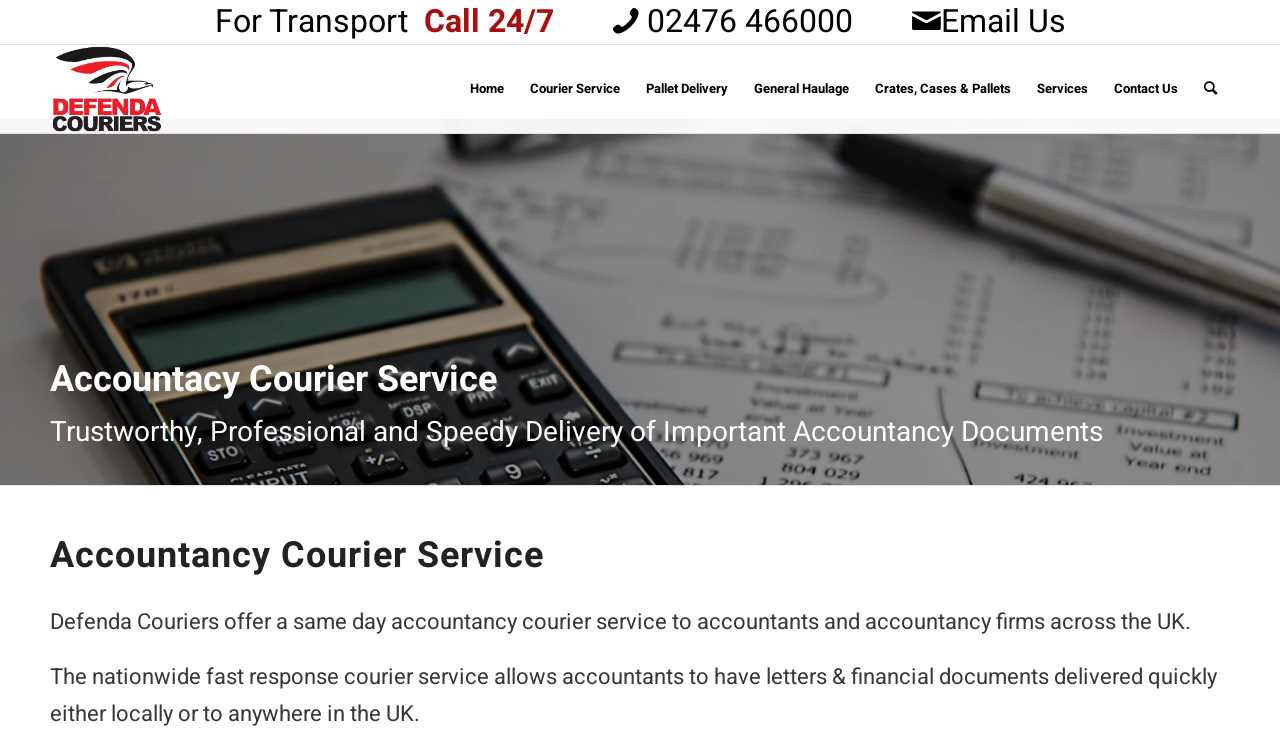Use one word or a short phrase to answer the question provided: 
What is the main benefit of using this courier service?

Speedy delivery